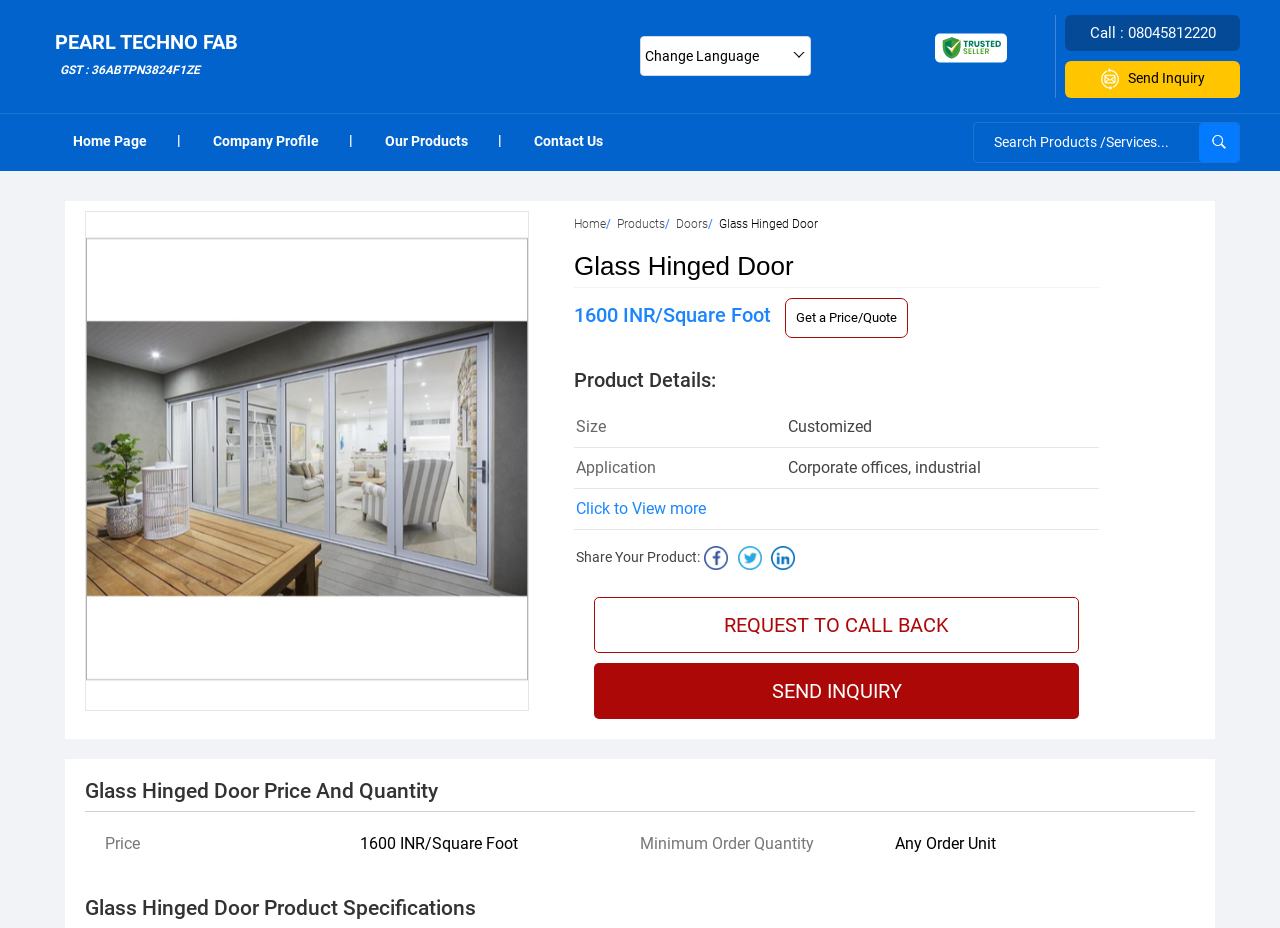Please indicate the bounding box coordinates for the clickable area to complete the following task: "Request to call back". The coordinates should be specified as four float numbers between 0 and 1, i.e., [left, top, right, bottom].

[0.464, 0.644, 0.843, 0.704]